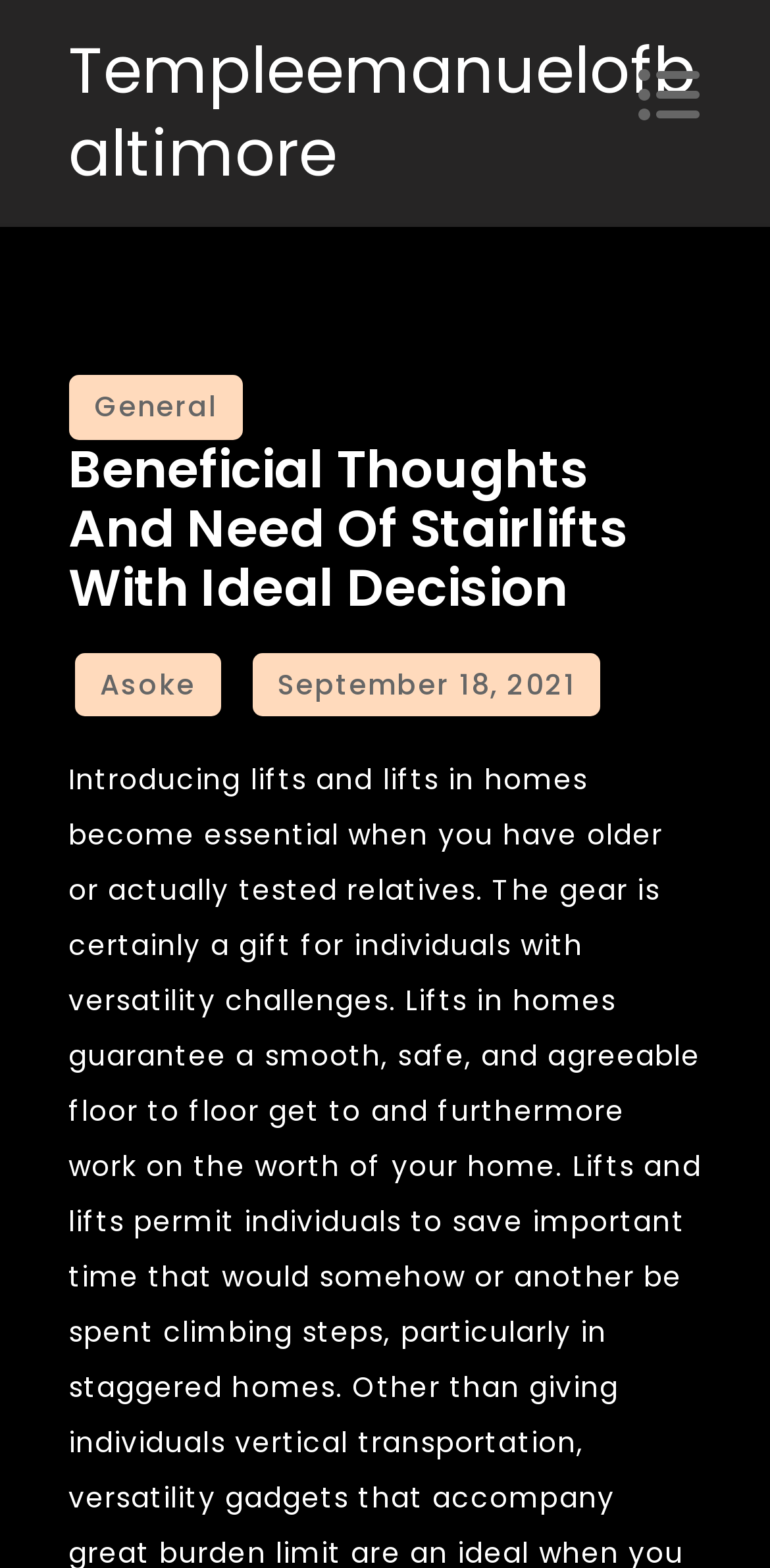Given the element description "September 18, 2021September 24, 2021", identify the bounding box of the corresponding UI element.

[0.328, 0.417, 0.781, 0.457]